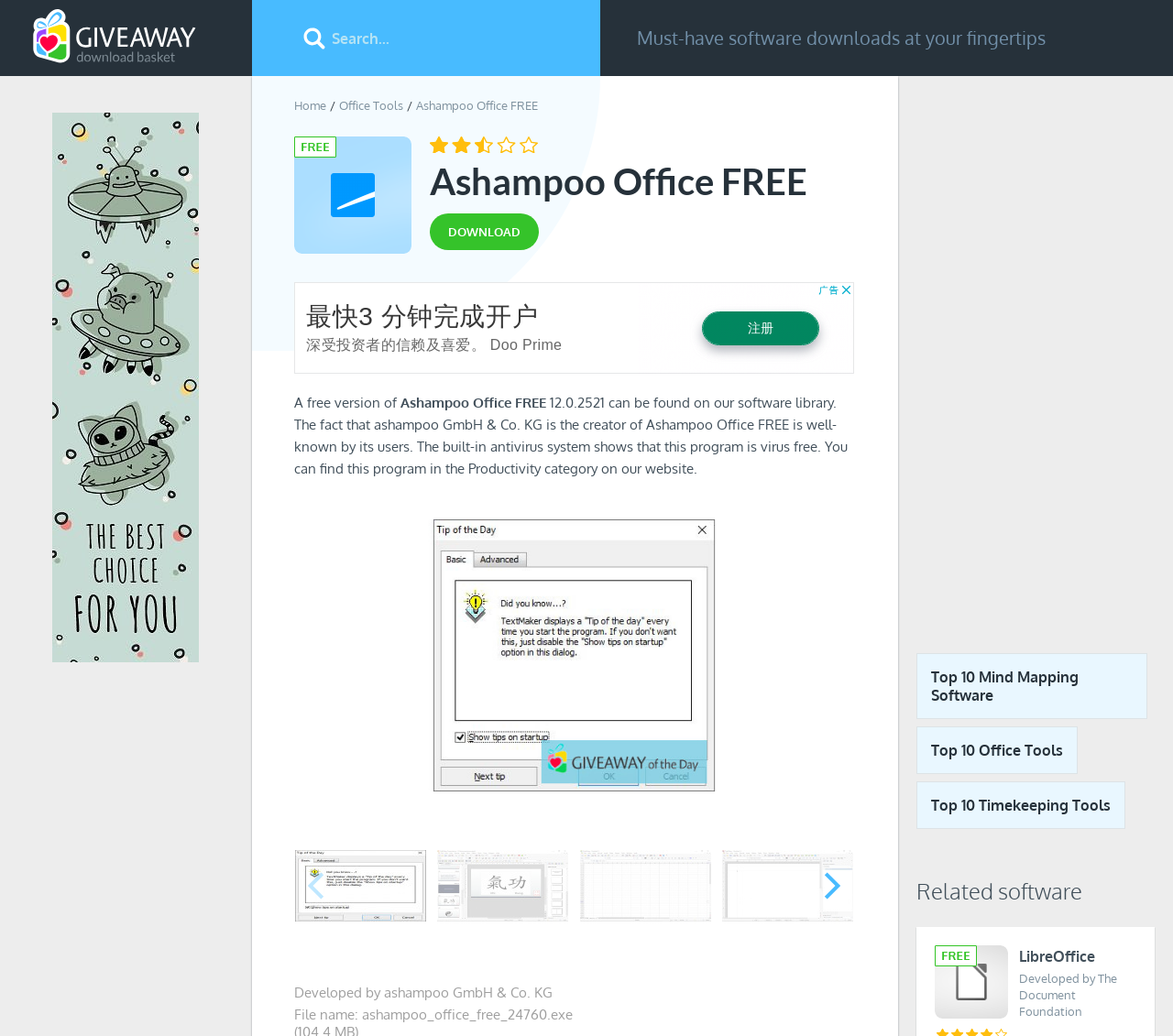Pinpoint the bounding box coordinates for the area that should be clicked to perform the following instruction: "Download Ashampoo Office FREE".

[0.366, 0.206, 0.459, 0.241]